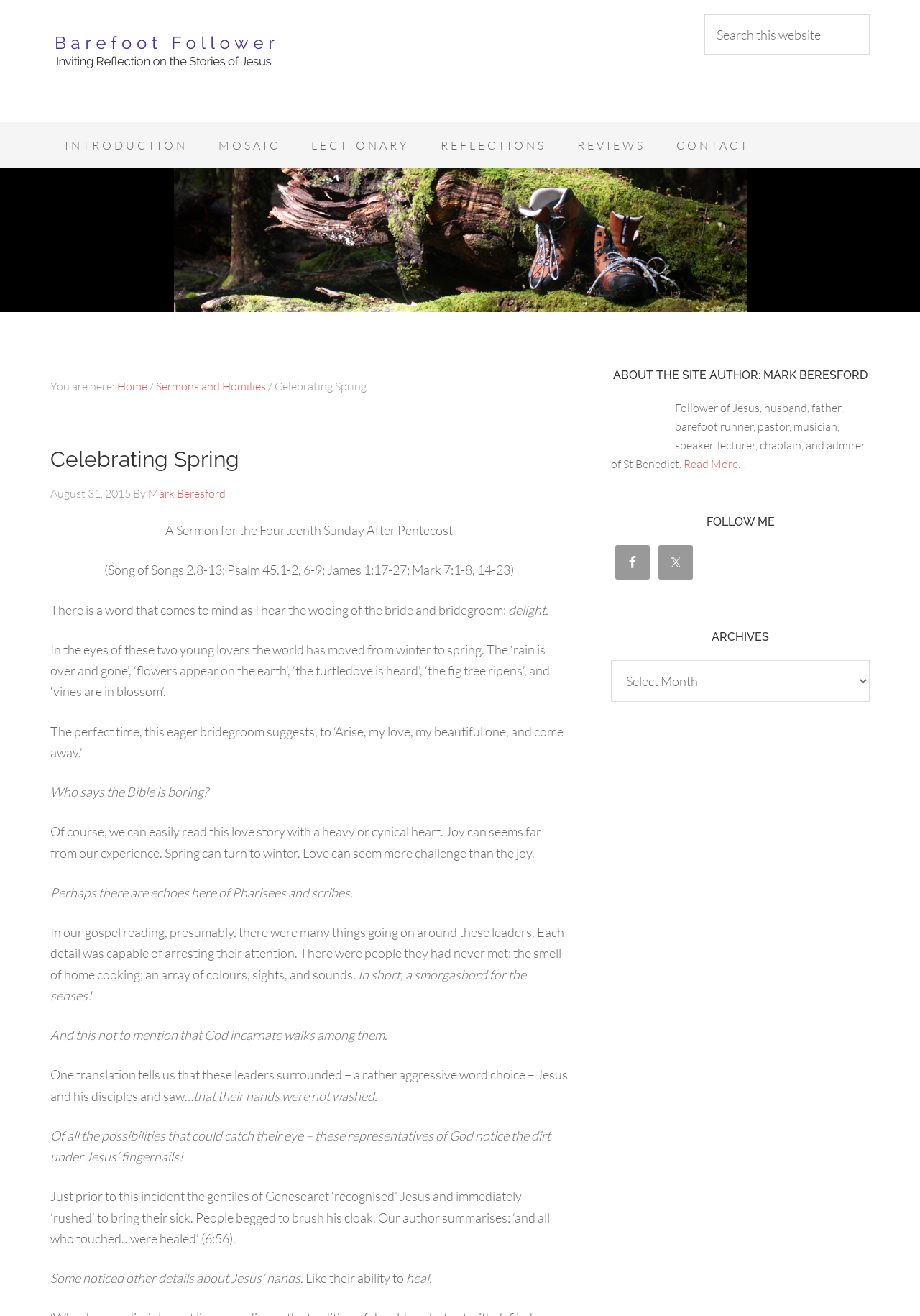Determine the bounding box coordinates of the clickable region to execute the instruction: "Click on the 'INTRODUCTION' link". The coordinates should be four float numbers between 0 and 1, denoted as [left, top, right, bottom].

[0.055, 0.093, 0.22, 0.128]